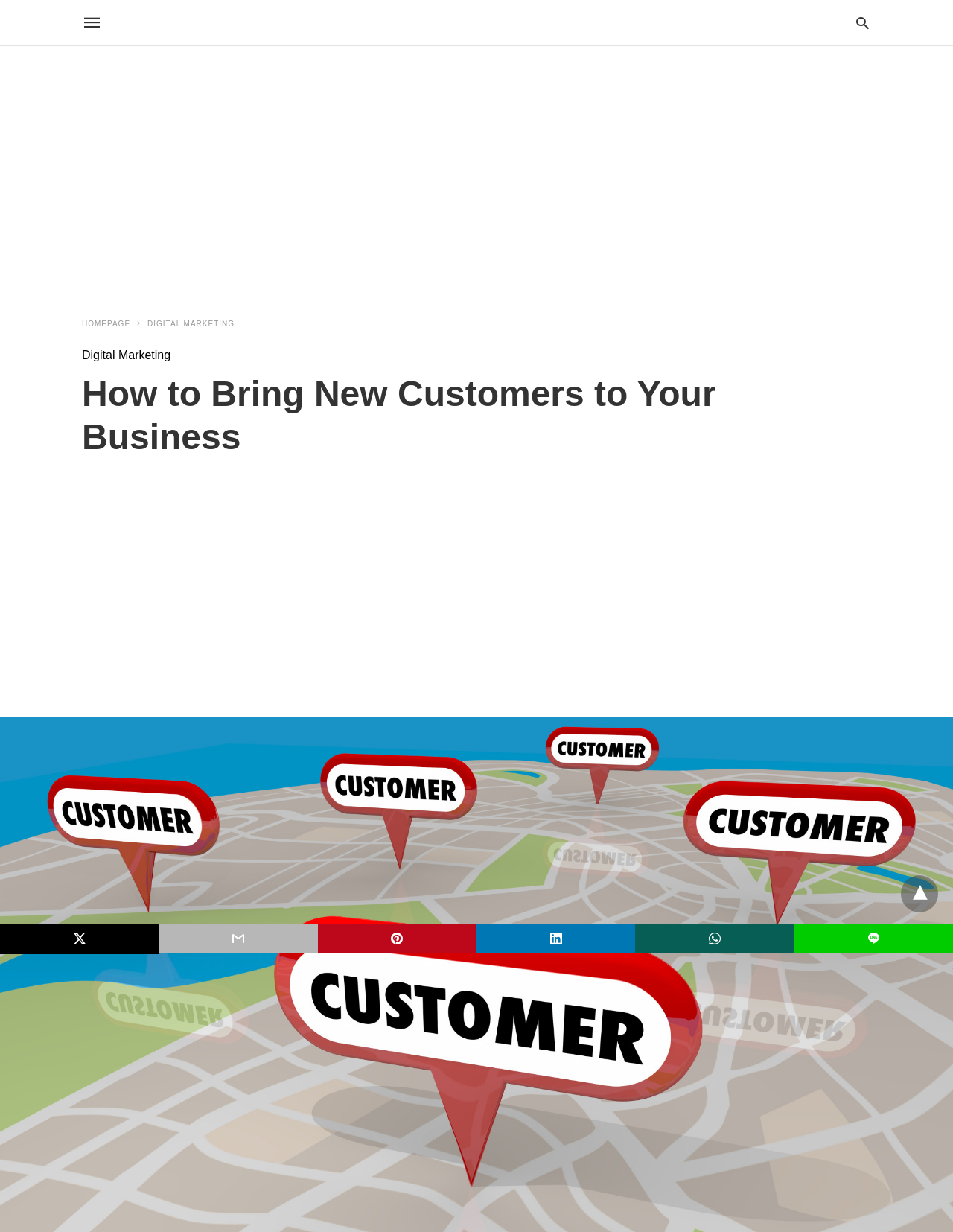Provide a brief response to the question below using one word or phrase:
How many social media sharing links are there?

5